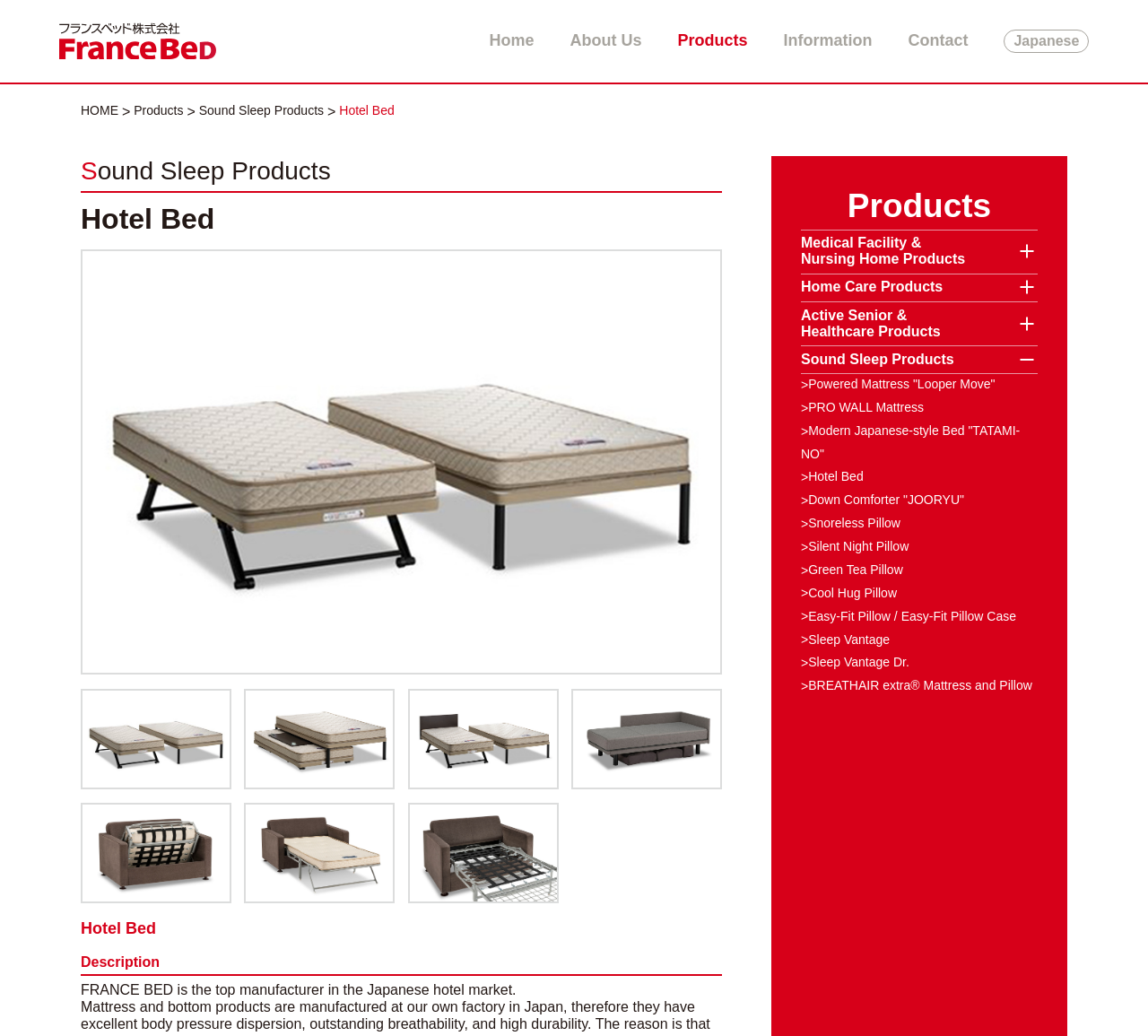Using the elements shown in the image, answer the question comprehensively: How many types of pillows are listed on the webpage?

The types of pillows can be found in the links under the 'Sound Sleep Products' category, which includes 'Snoreless Pillow', 'Silent Night Pillow', 'Green Tea Pillow', 'Cool Hug Pillow', 'Easy-Fit Pillow / Easy-Fit Pillow Case', and others.